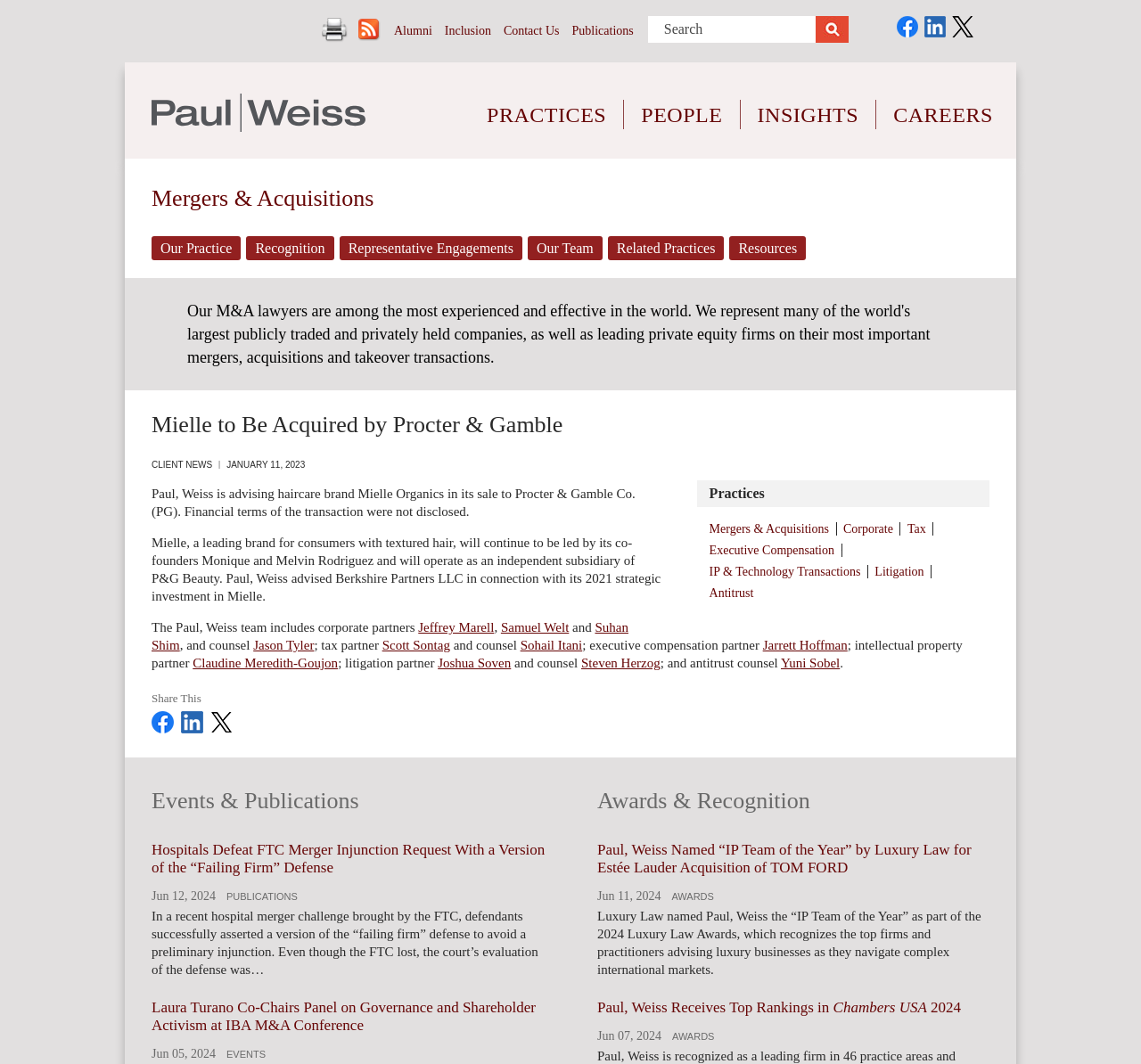Please identify and generate the text content of the webpage's main heading.

Mielle to Be Acquired by Procter & Gamble